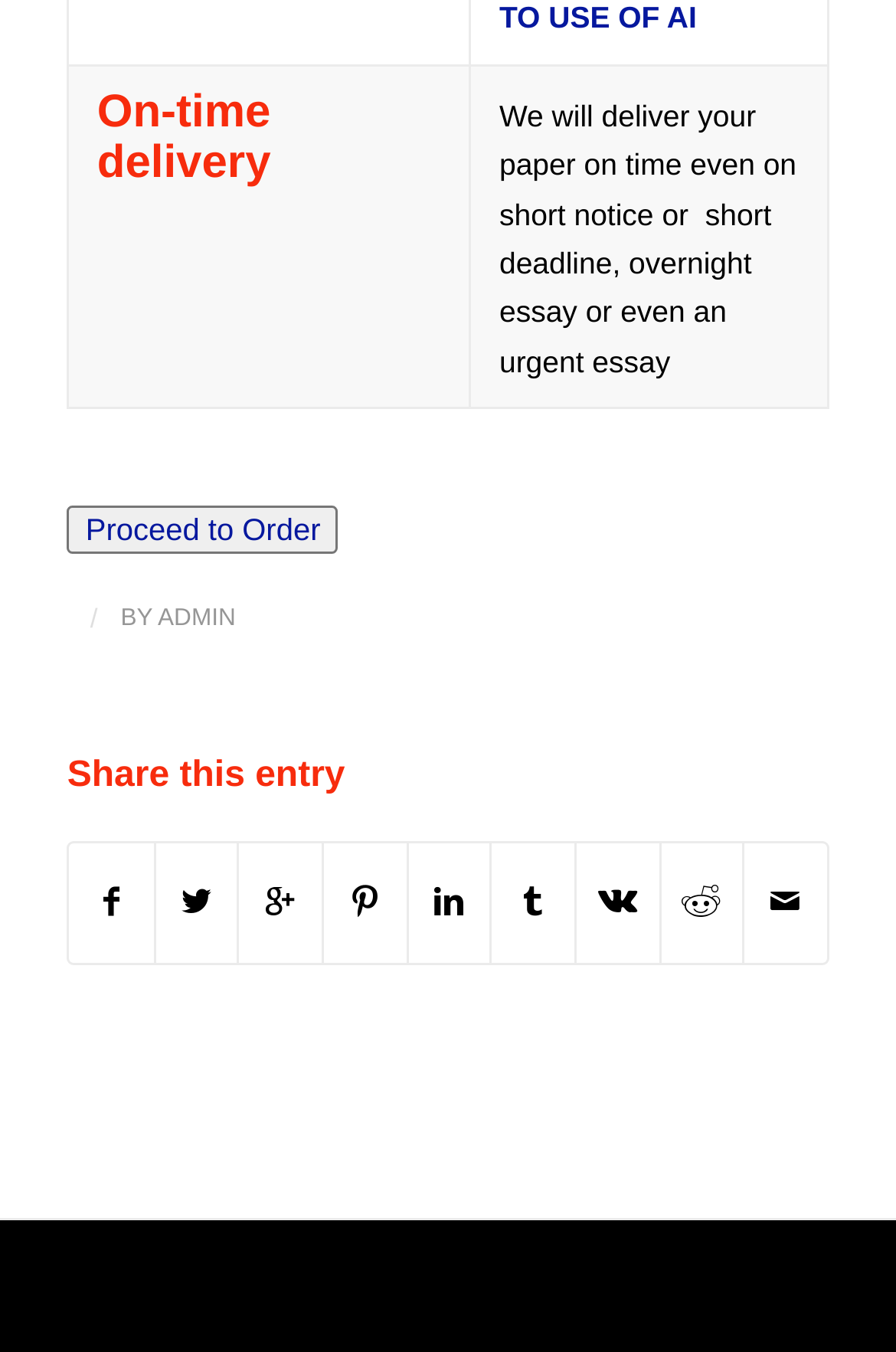Please examine the image and answer the question with a detailed explanation:
How many social media sharing options are available?

There are 8 social media sharing options available, which are represented by the hidden link elements with Unicode characters such as '', '', etc. These links are likely to be social media sharing icons.